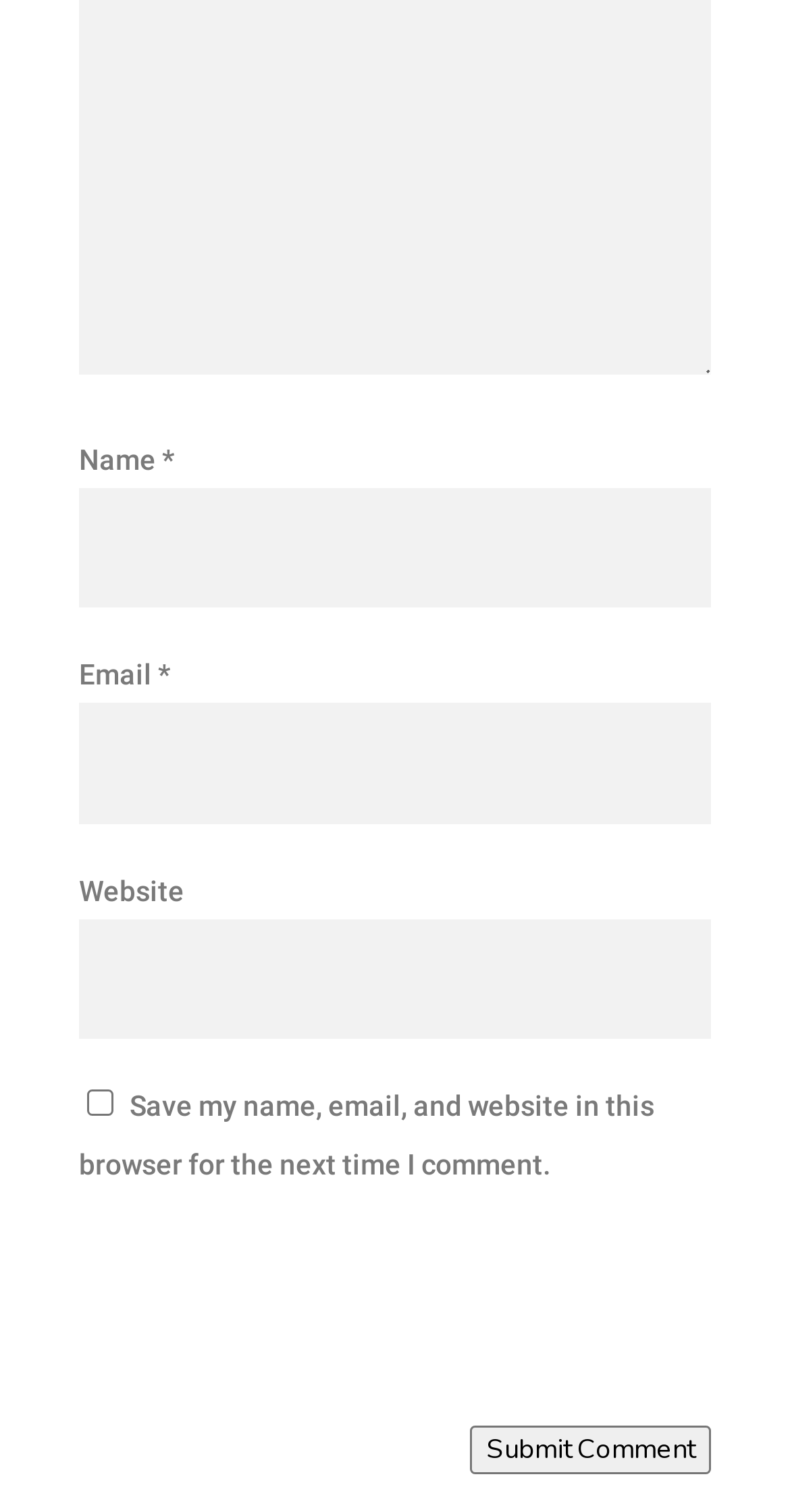Using the information from the screenshot, answer the following question thoroughly:
What is the purpose of the checkbox?

The checkbox is located below the website input field and is labeled 'Save my name, email, and website in this browser for the next time I comment.' This suggests that its purpose is to save the user's comment information for future use.